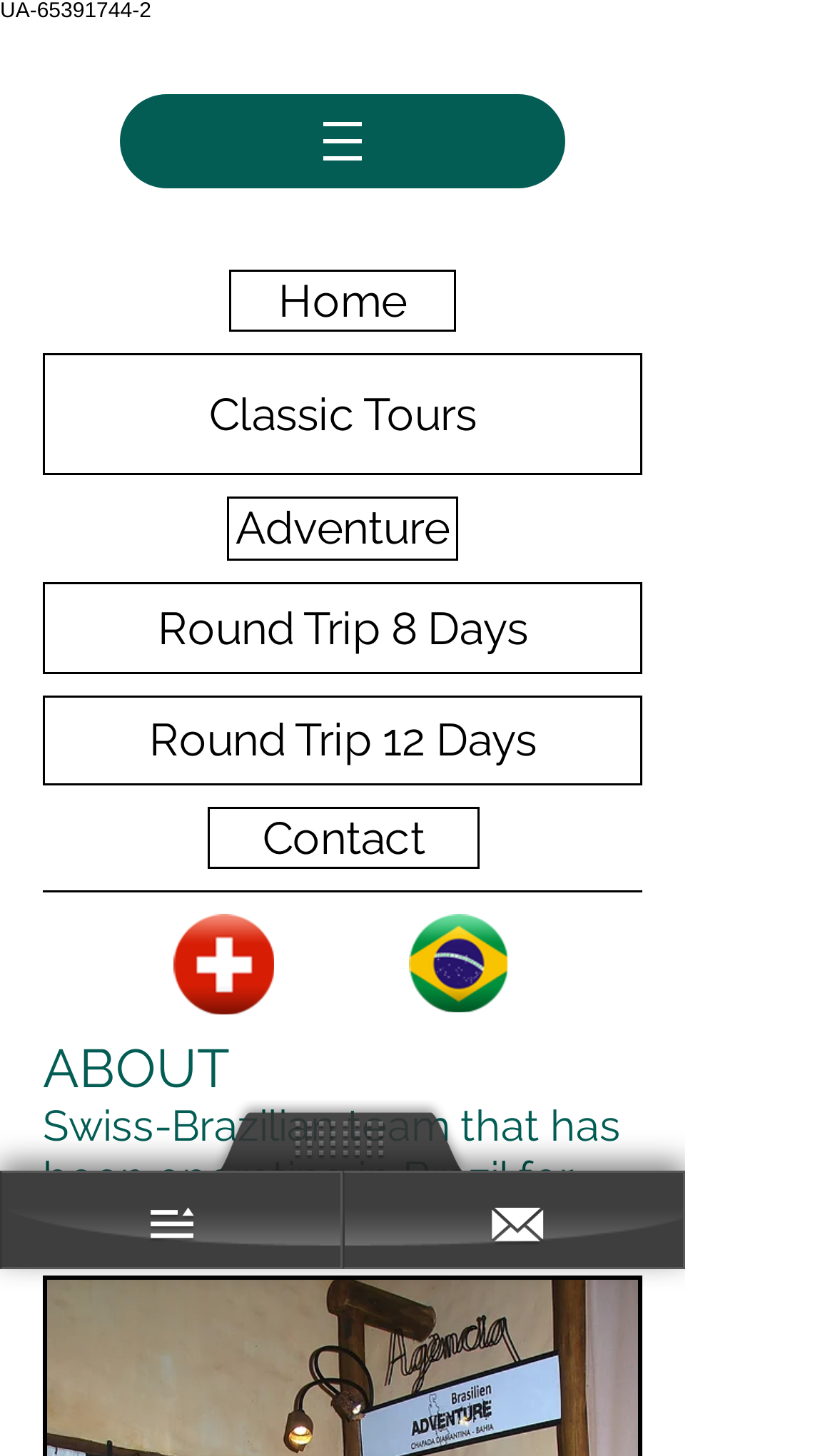Respond to the question below with a single word or phrase:
What is the name of the team?

Swiss-Brazilian team